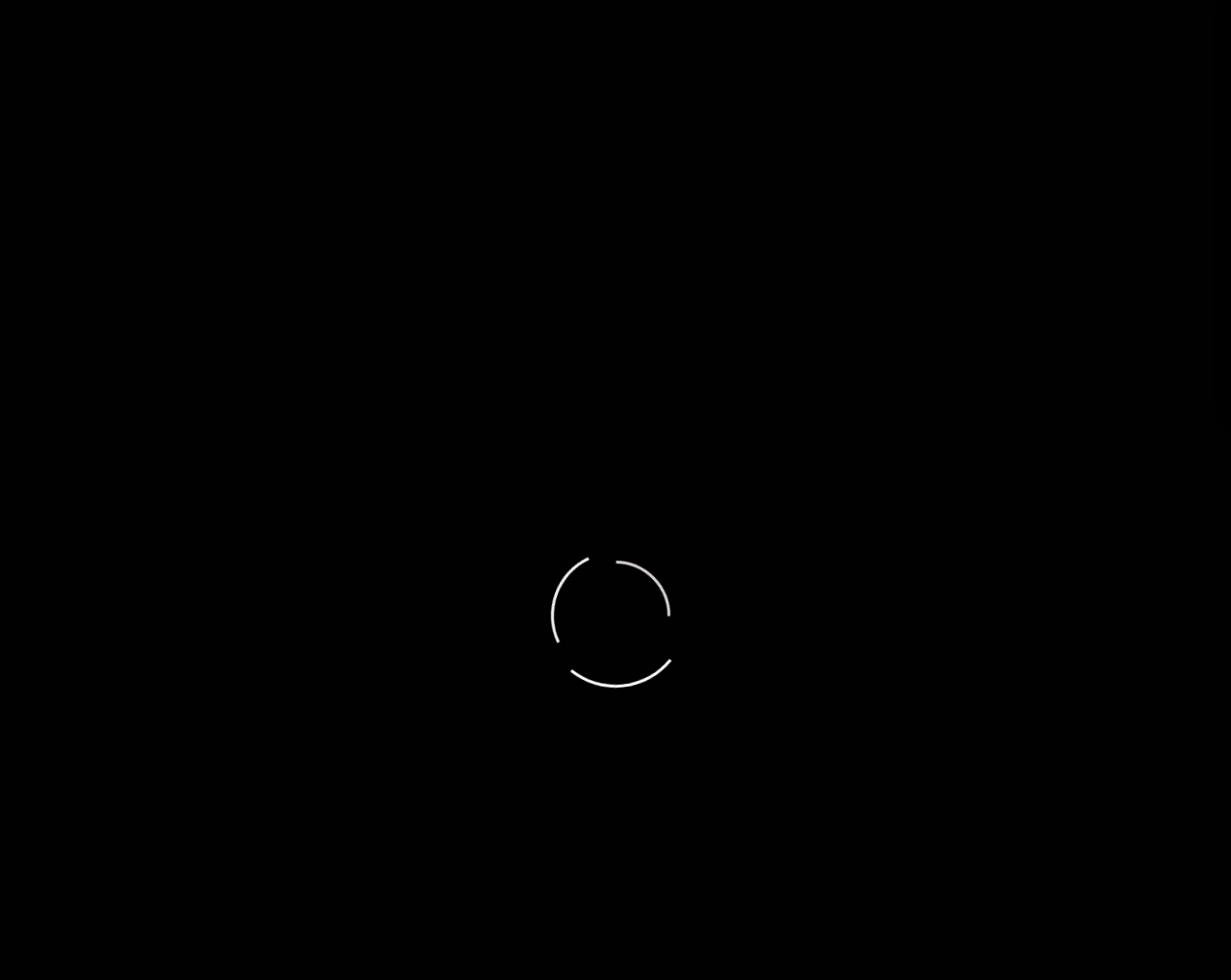What is the category of the link 'Home improvement'?
Look at the screenshot and respond with one word or a short phrase.

Category